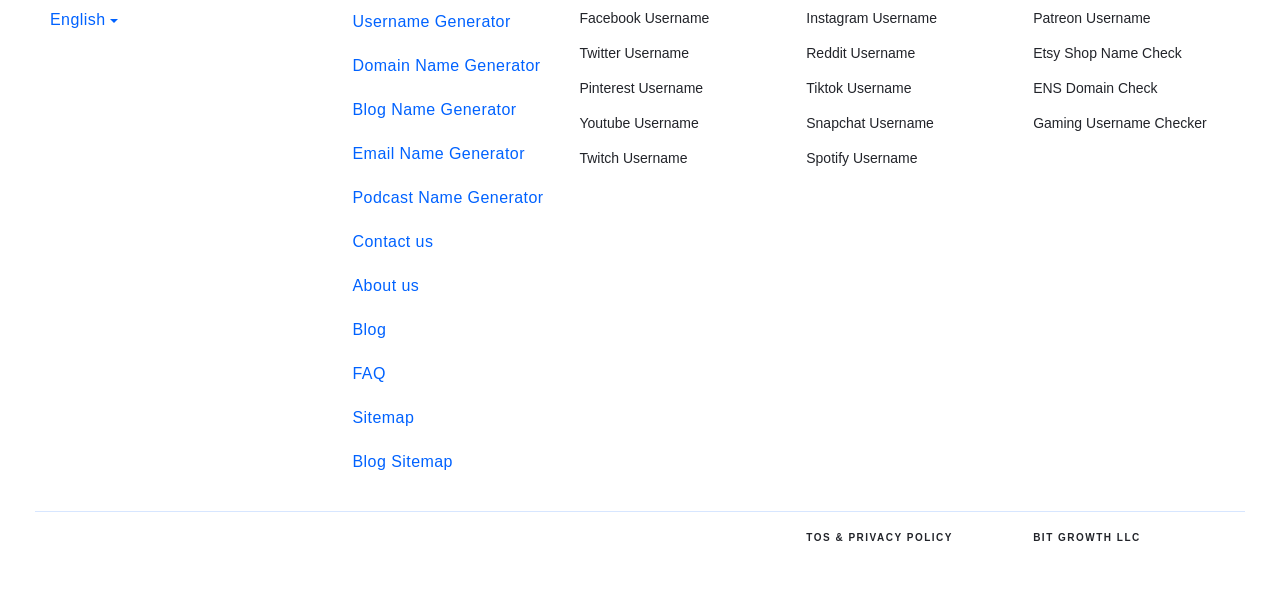Provide a short answer to the following question with just one word or phrase: What is the company name mentioned at the bottom of the page?

BIT GROWTH LLC